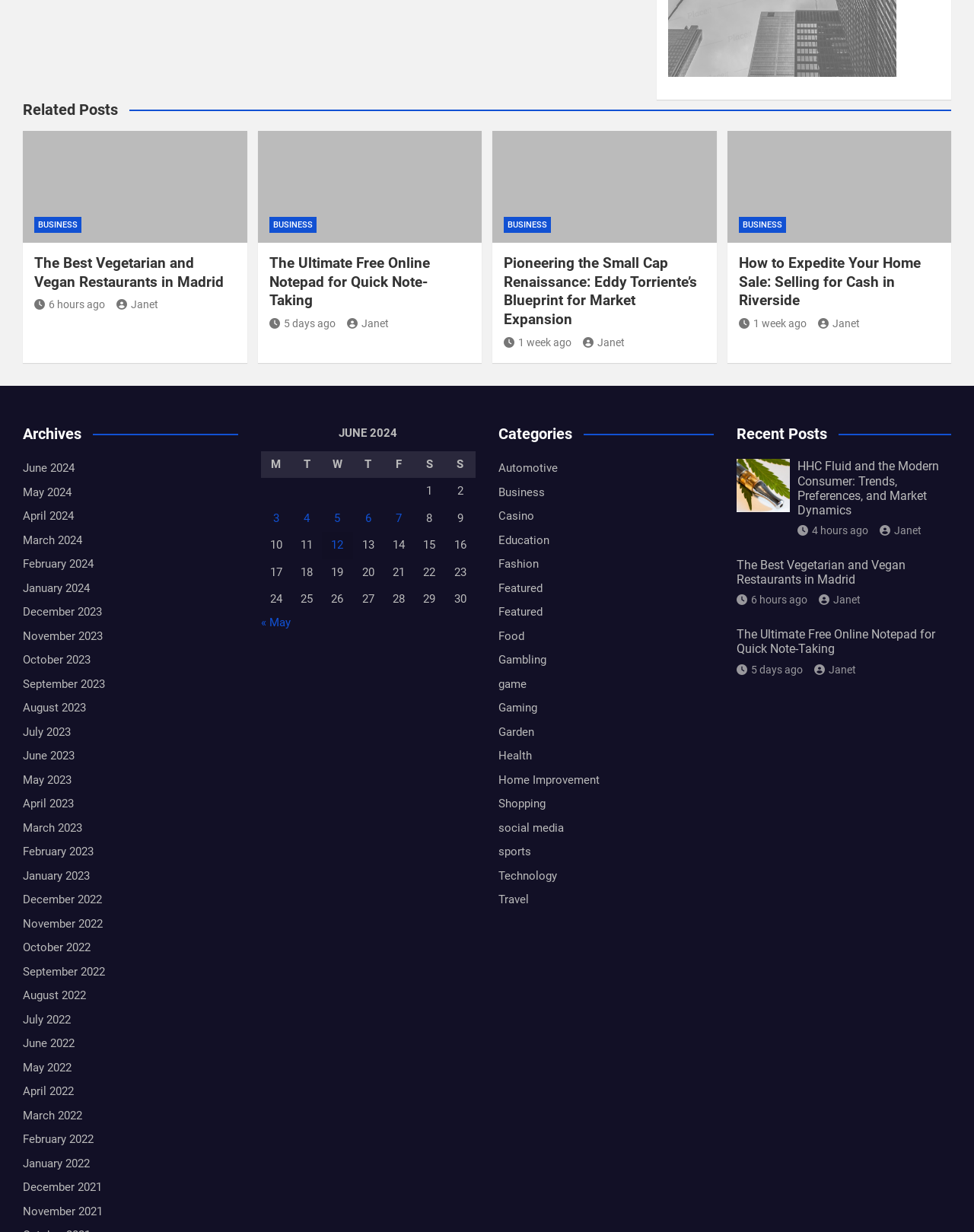How many columns are in the table?
Please respond to the question with as much detail as possible.

The table has column headers 'M', 'T', 'W', 'T', 'F', 'S', and 'S', so there are 7 columns in the table.